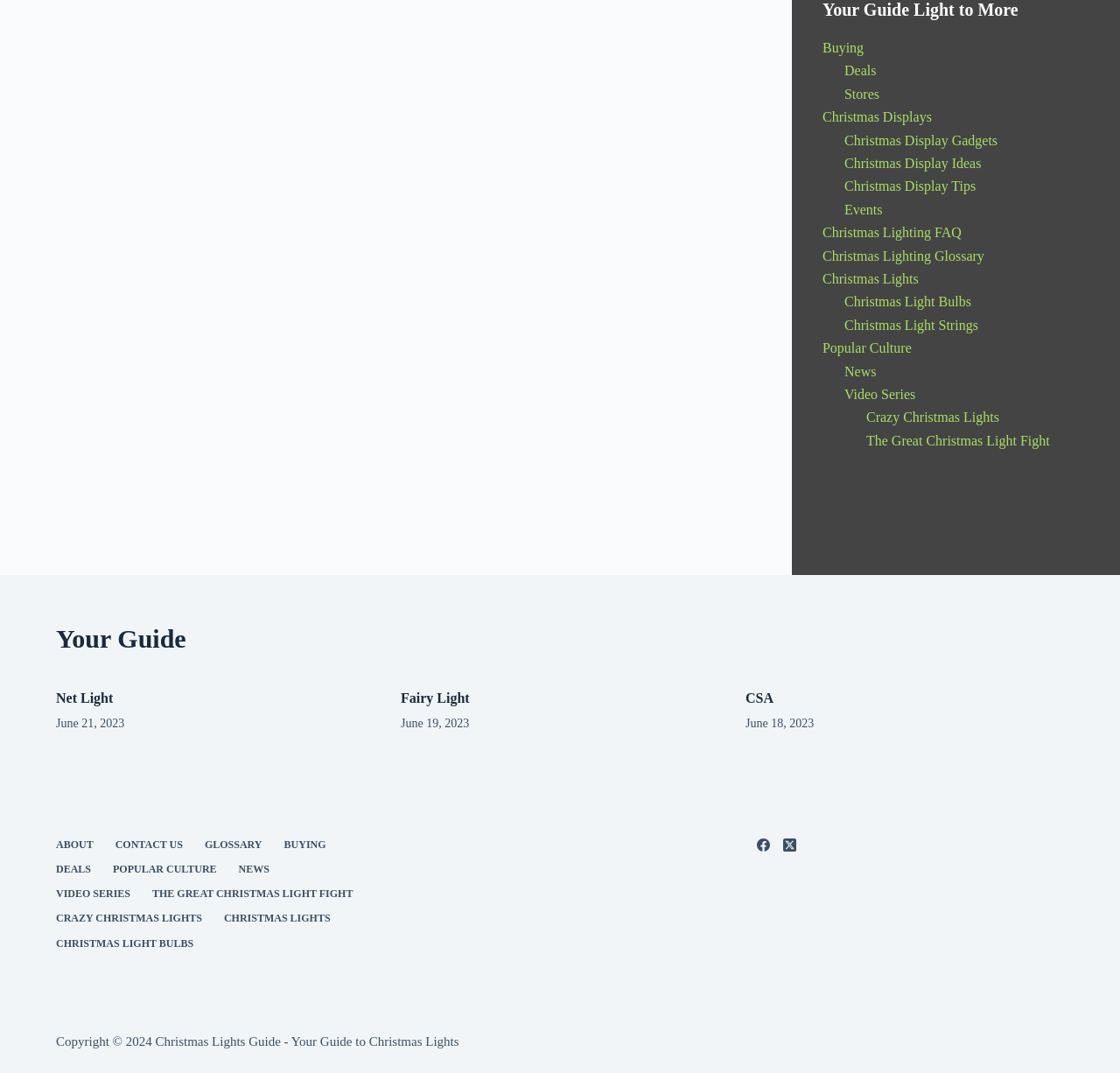What type of content is in the articles section?
Based on the image, please offer an in-depth response to the question.

The articles section contains multiple articles with headings such as 'Net Light', 'Fairy Light', and 'CSA', which suggest that the content is related to guides or information about different types of Christmas lights.